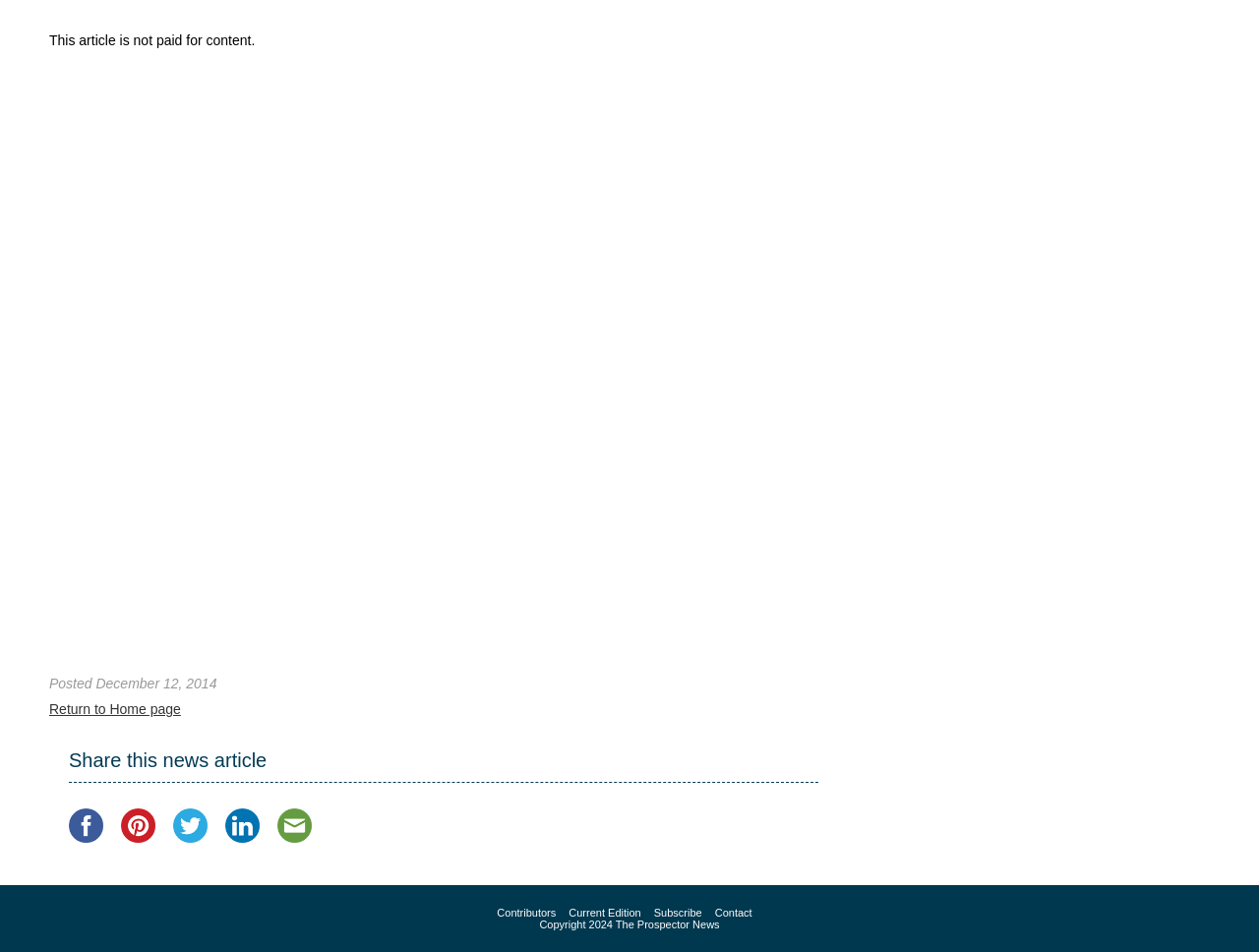Please identify the bounding box coordinates of the element's region that needs to be clicked to fulfill the following instruction: "Share on facebook". The bounding box coordinates should consist of four float numbers between 0 and 1, i.e., [left, top, right, bottom].

[0.055, 0.849, 0.092, 0.899]